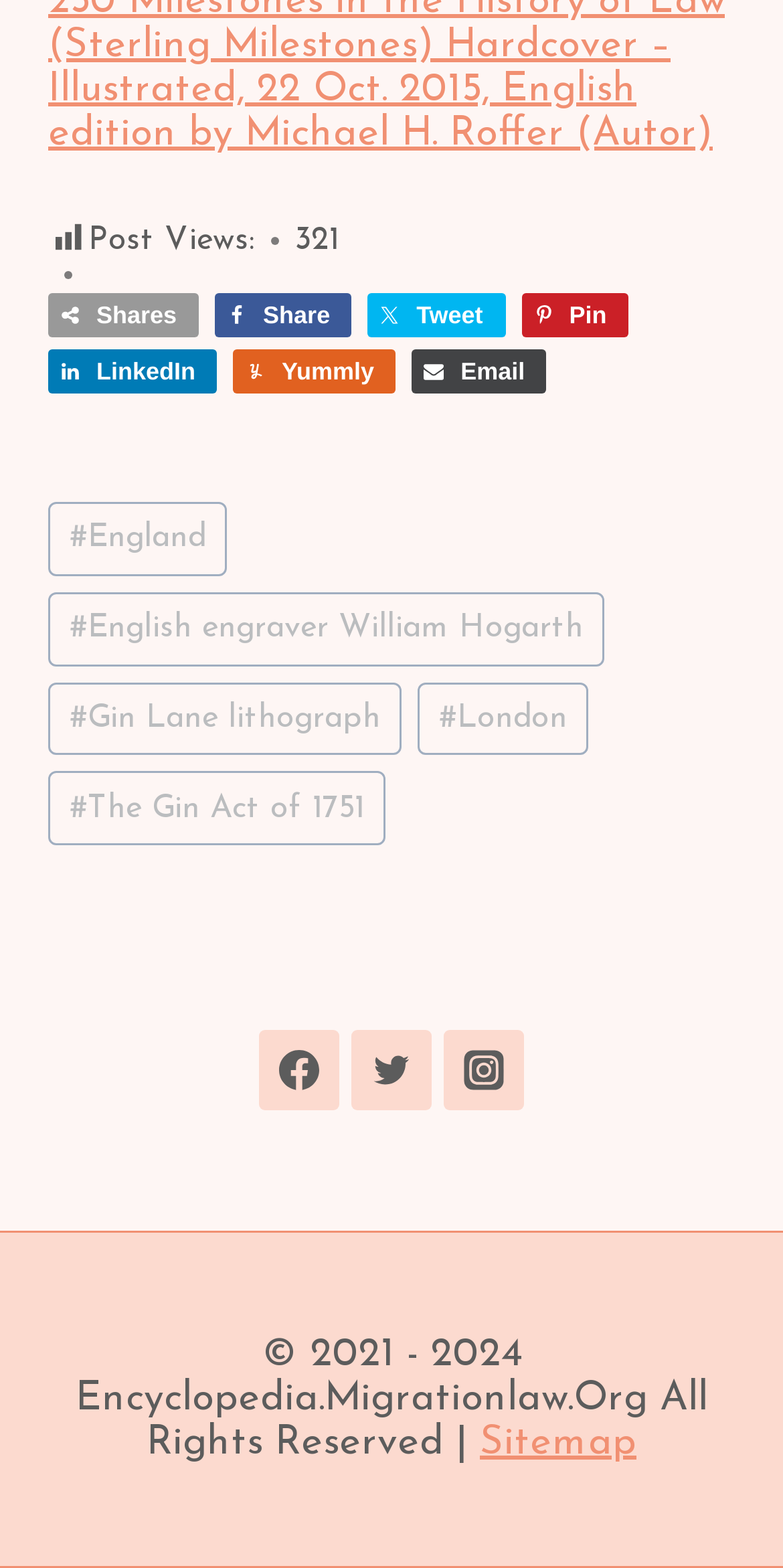Please predict the bounding box coordinates of the element's region where a click is necessary to complete the following instruction: "Share this post". The coordinates should be represented by four float numbers between 0 and 1, i.e., [left, top, right, bottom].

[0.274, 0.187, 0.45, 0.215]